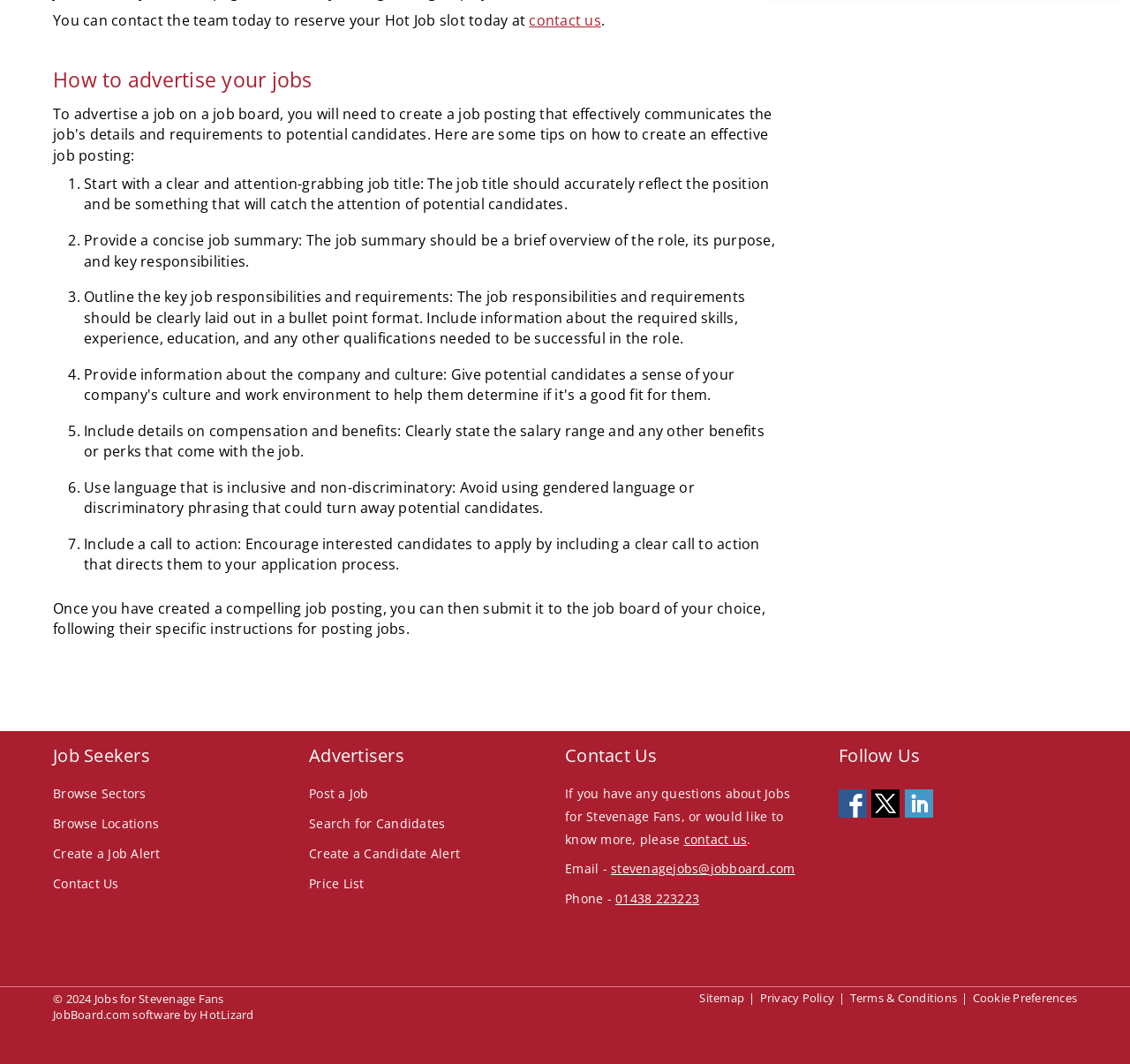Identify the bounding box coordinates for the element you need to click to achieve the following task: "browse sectors". Provide the bounding box coordinates as four float numbers between 0 and 1, in the form [left, top, right, bottom].

[0.047, 0.736, 0.129, 0.757]